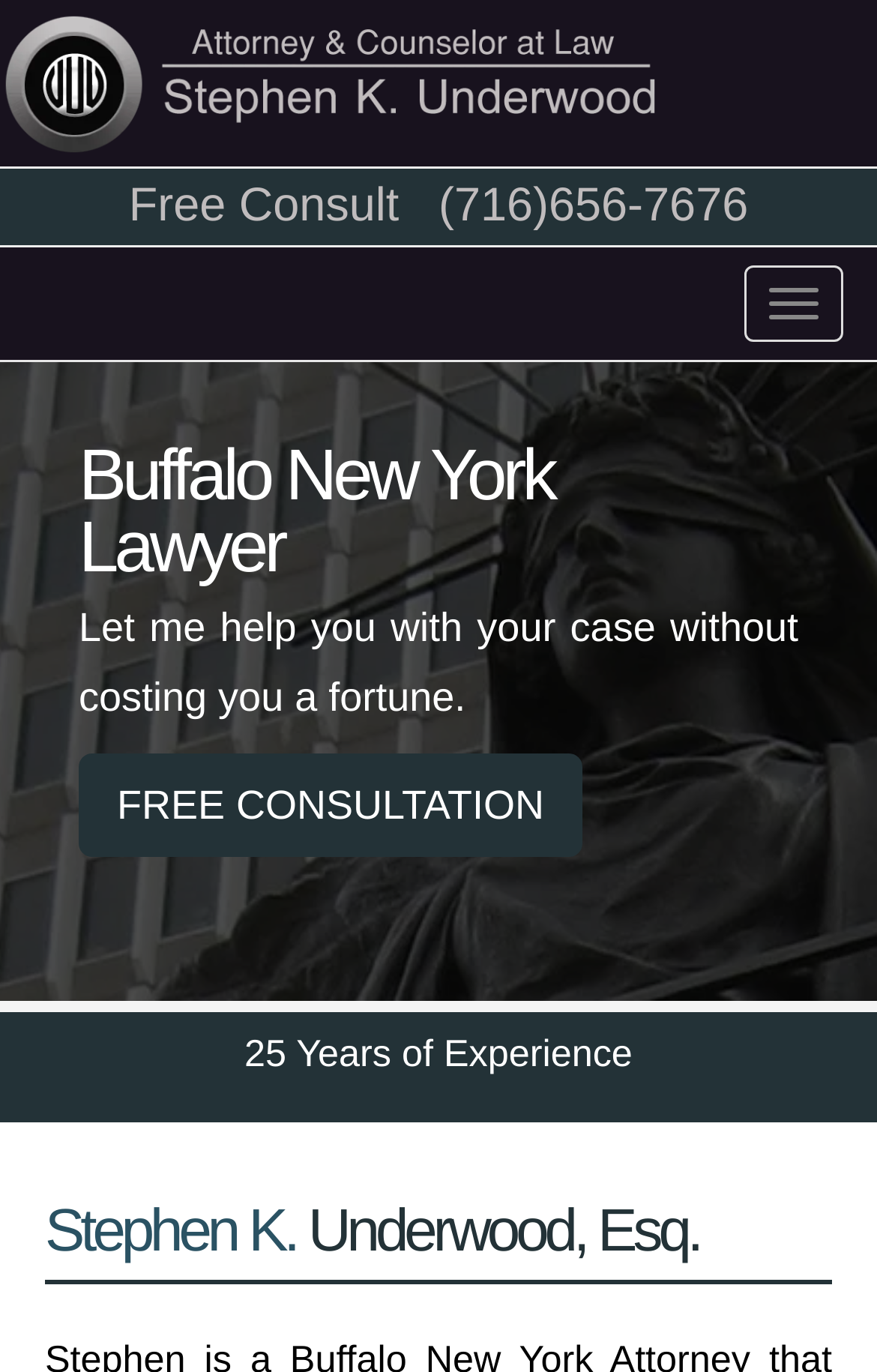Describe in detail what you see on the webpage.

The webpage is about Stephen K. Underwood, a Buffalo NY Attorney with over 25 years of experience. At the top of the page, there is a horizontal separator line, followed by a link to the attorney's name and a horizontal separator line again. Below this, there is a section with a link to a "Free Consult" option, accompanied by a phone number "(716)656-7676" and some whitespace. 

Further down, there is another horizontal separator line, followed by a button to toggle navigation, which is located at the top right corner of the page. The main content of the page starts with a heading that reads "Buffalo New York Lawyer", which is centered near the top of the page. Below this heading, there is a paragraph of text that describes the attorney's services, emphasizing affordability. 

Underneath this text, there is a link to a "FREE CONSULTATION" option. On the right side of the page, near the middle, there is a text block that highlights the attorney's 25 years of experience. At the bottom of the page, there is a heading with the attorney's full name, "Stephen K. Underwood, Esq.".